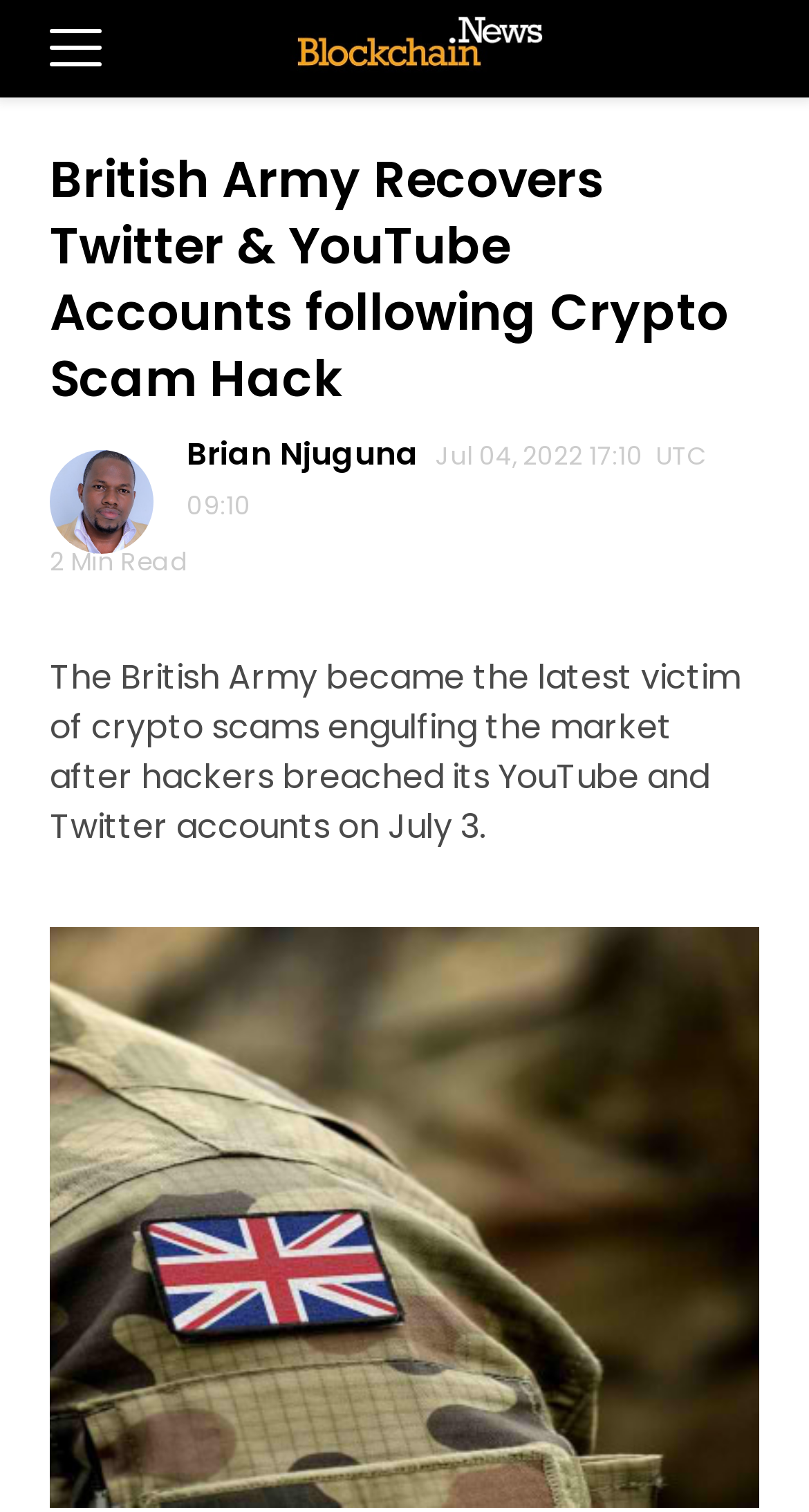Generate the title text from the webpage.

British Army Recovers Twitter & YouTube Accounts following Crypto Scam Hack